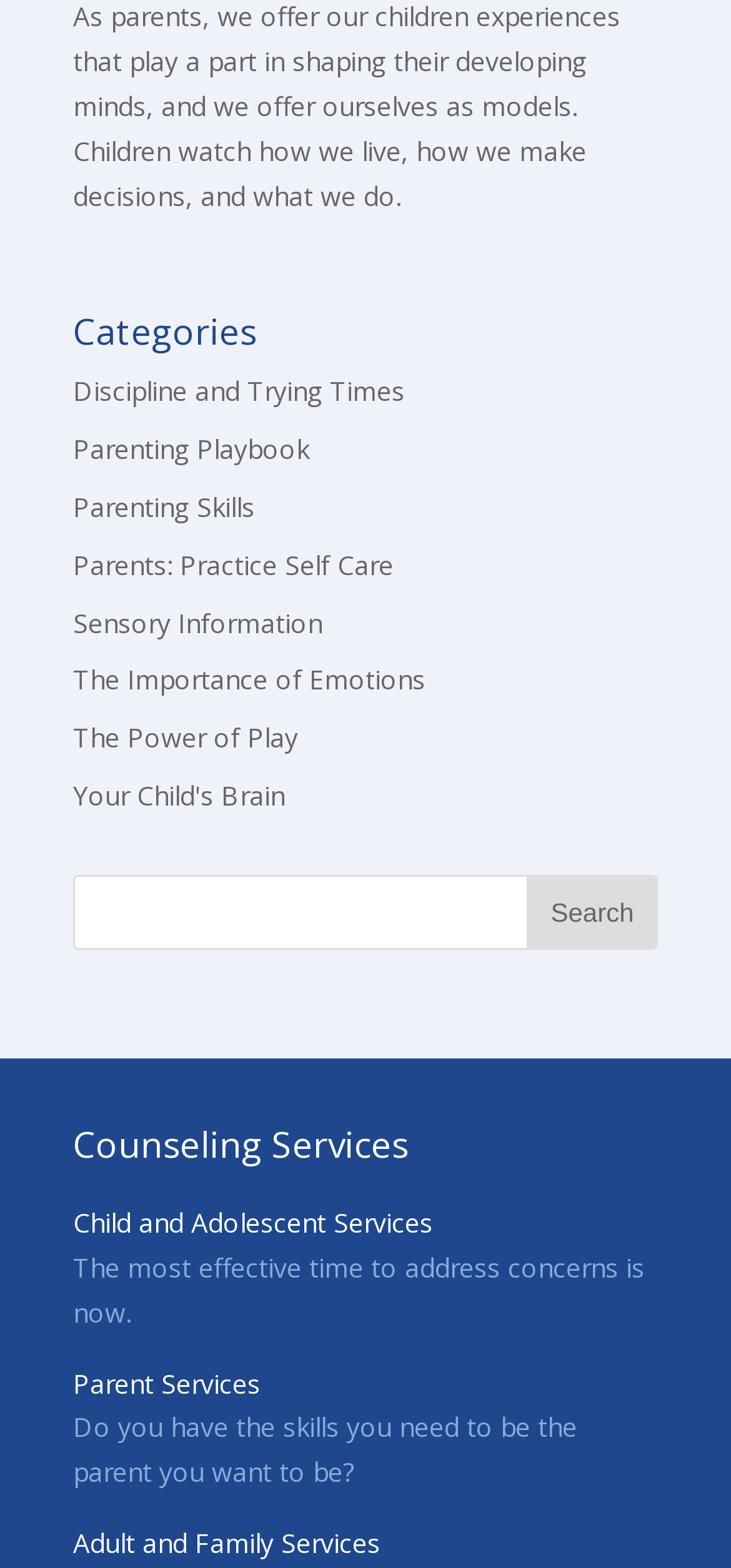Predict the bounding box coordinates of the area that should be clicked to accomplish the following instruction: "Explore Parent Services". The bounding box coordinates should consist of four float numbers between 0 and 1, i.e., [left, top, right, bottom].

[0.1, 0.871, 0.356, 0.893]